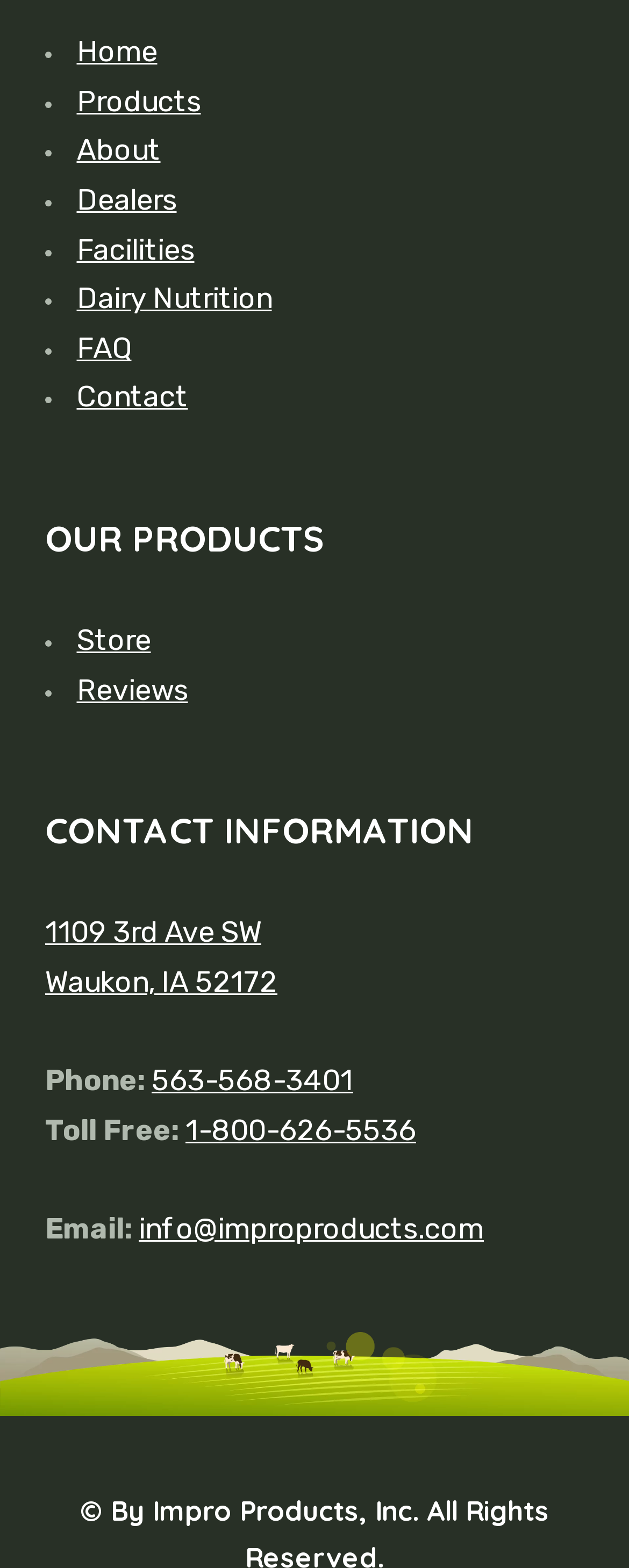Locate the coordinates of the bounding box for the clickable region that fulfills this instruction: "view products".

[0.11, 0.044, 0.331, 0.085]